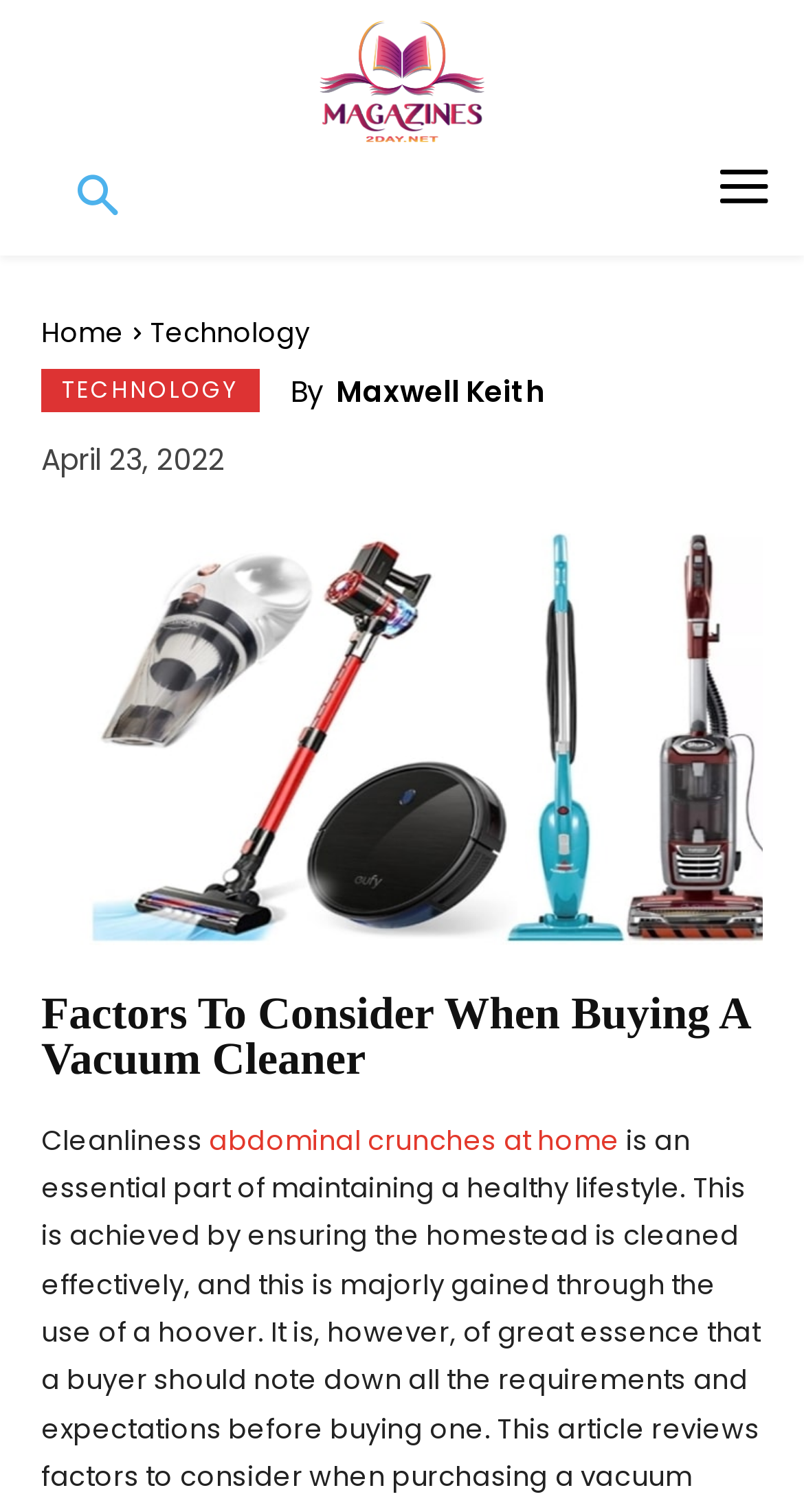Mark the bounding box of the element that matches the following description: "abdominal crunches at home".

[0.26, 0.741, 0.771, 0.767]